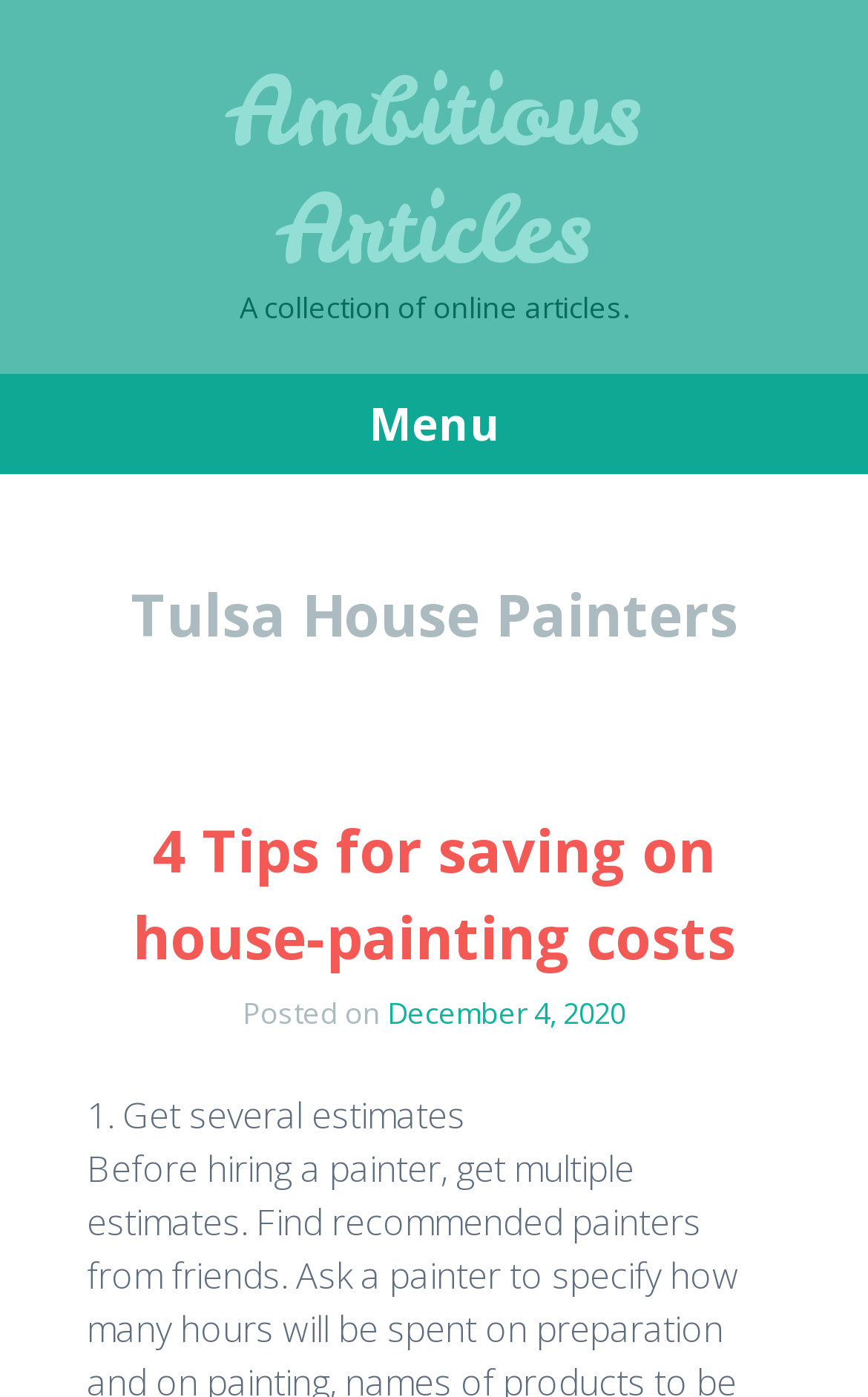Based on the element description: "Ambitious Articles", identify the bounding box coordinates for this UI element. The coordinates must be four float numbers between 0 and 1, listed as [left, top, right, bottom].

[0.262, 0.035, 0.738, 0.208]